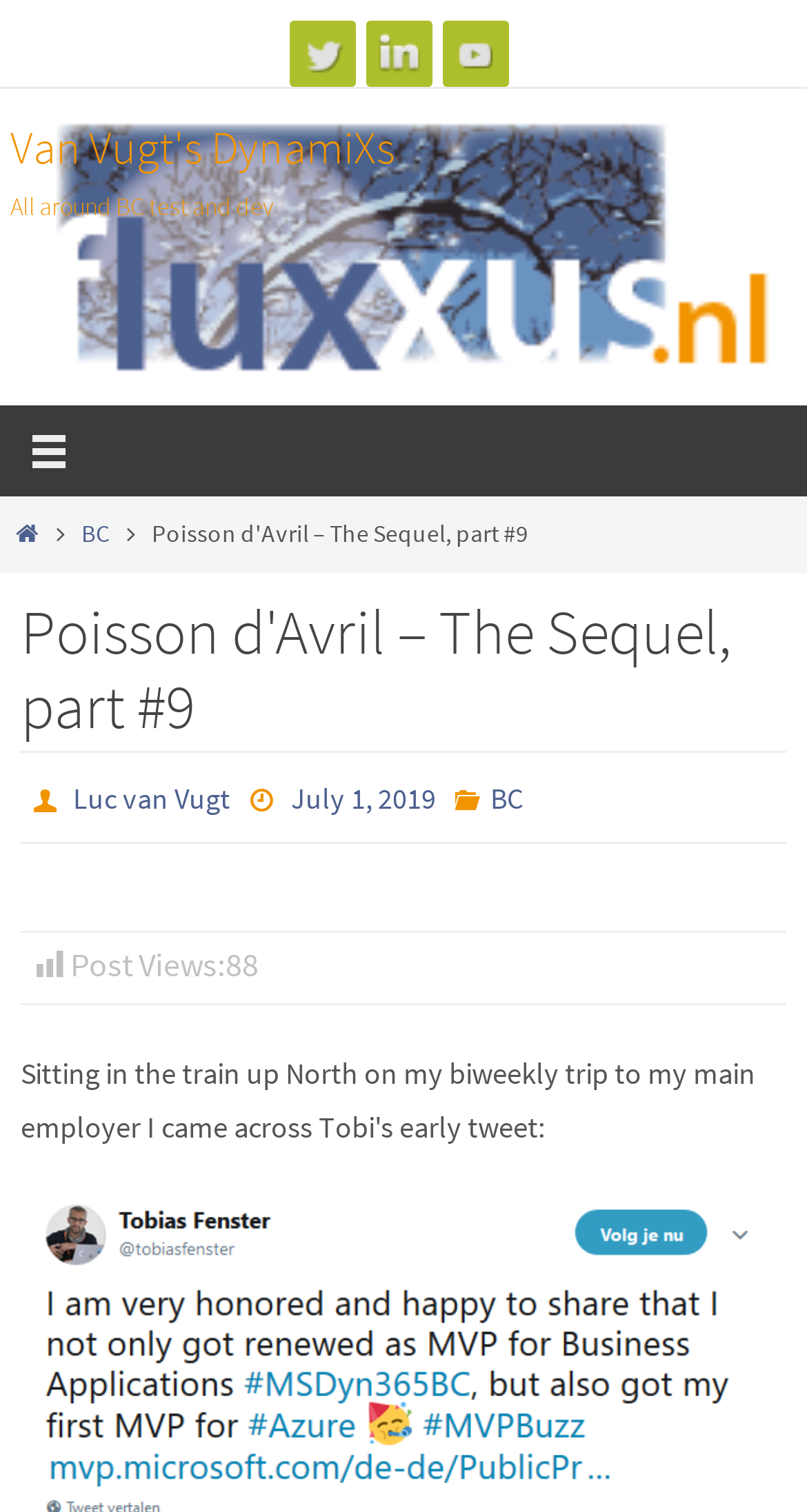Please respond to the question with a concise word or phrase:
What is the name of the author?

Luc van Vugt